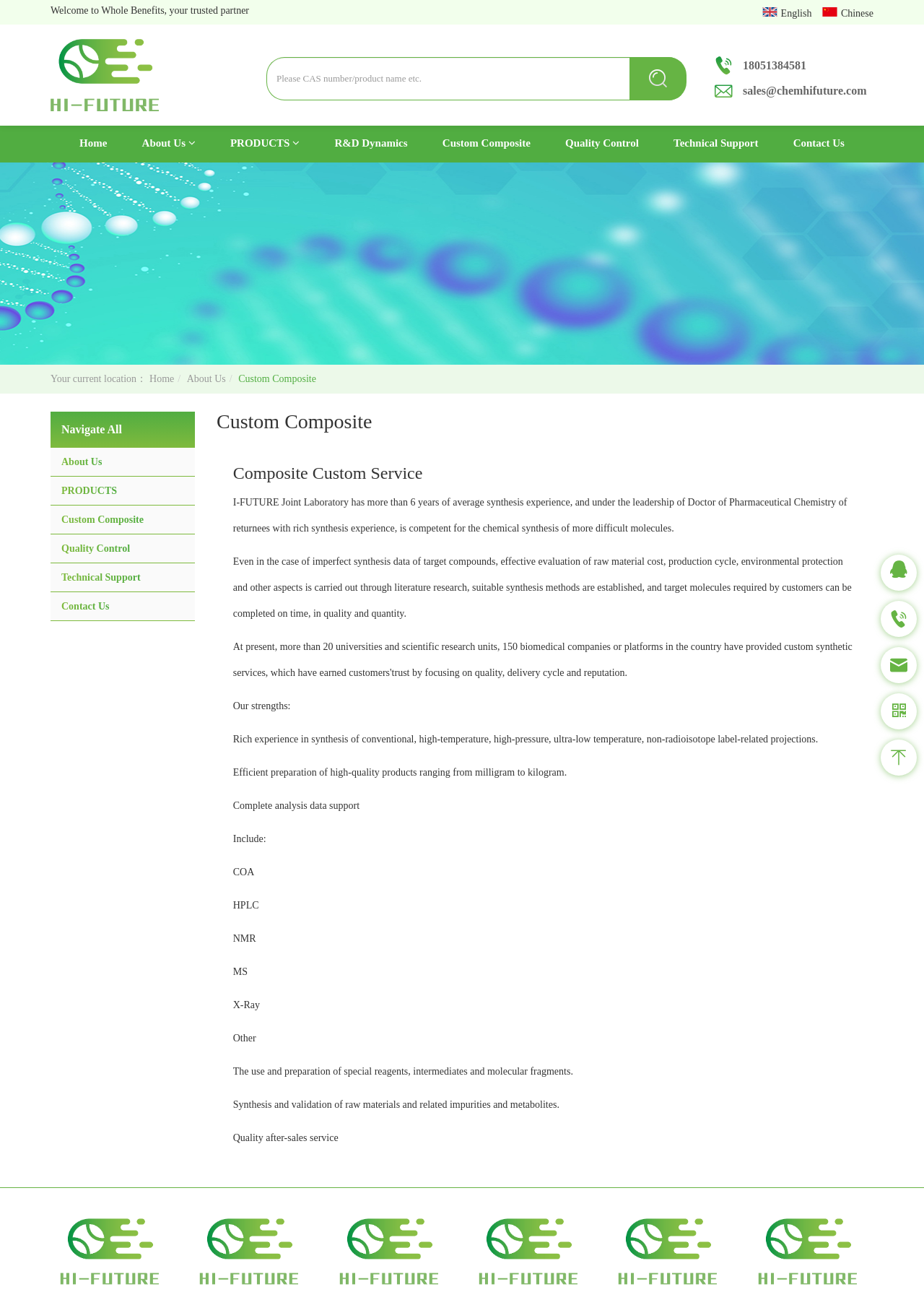Please identify the bounding box coordinates of the element that needs to be clicked to perform the following instruction: "Search by CAS number or product name".

[0.288, 0.044, 0.743, 0.078]